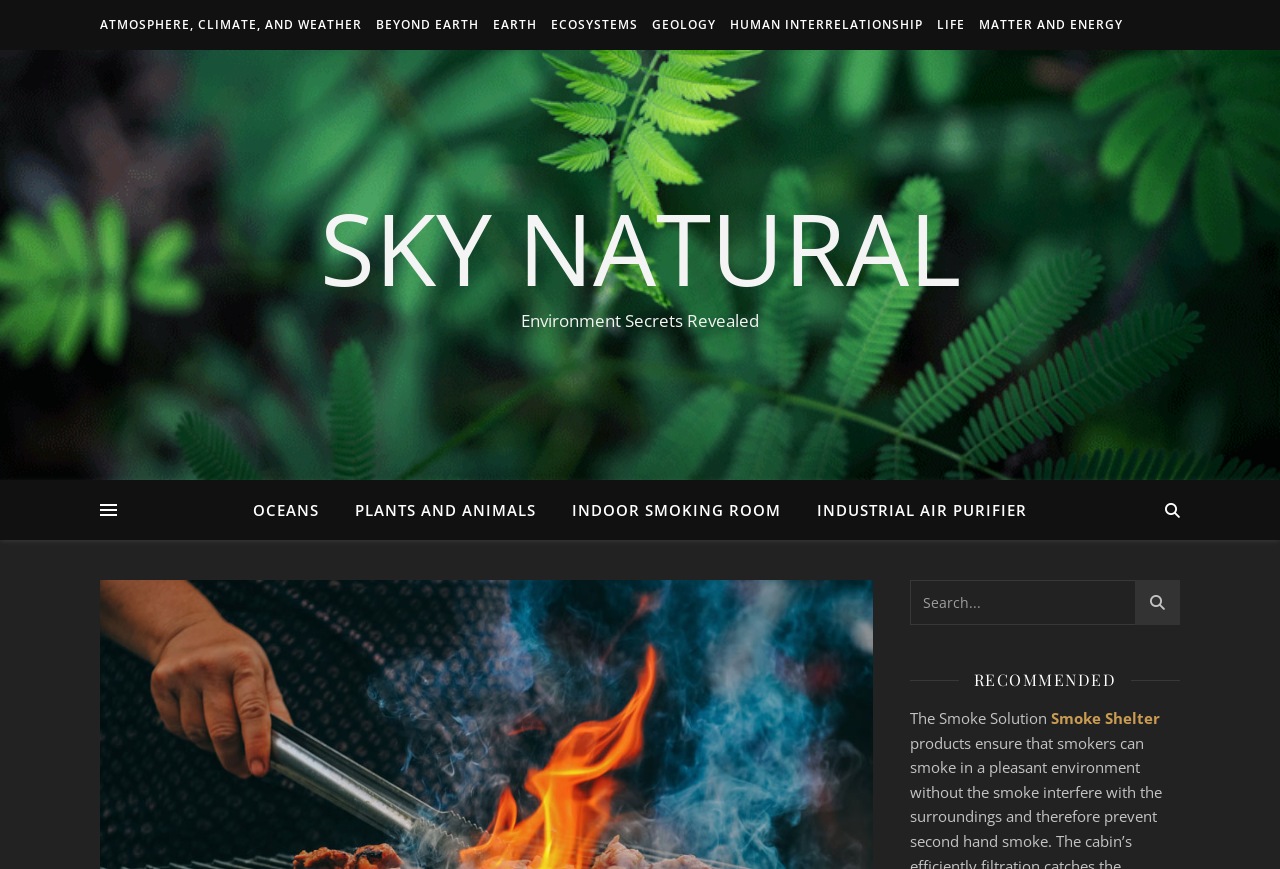Please determine the bounding box coordinates of the element to click on in order to accomplish the following task: "visit Smoke Shelter". Ensure the coordinates are four float numbers ranging from 0 to 1, i.e., [left, top, right, bottom].

[0.821, 0.815, 0.906, 0.838]